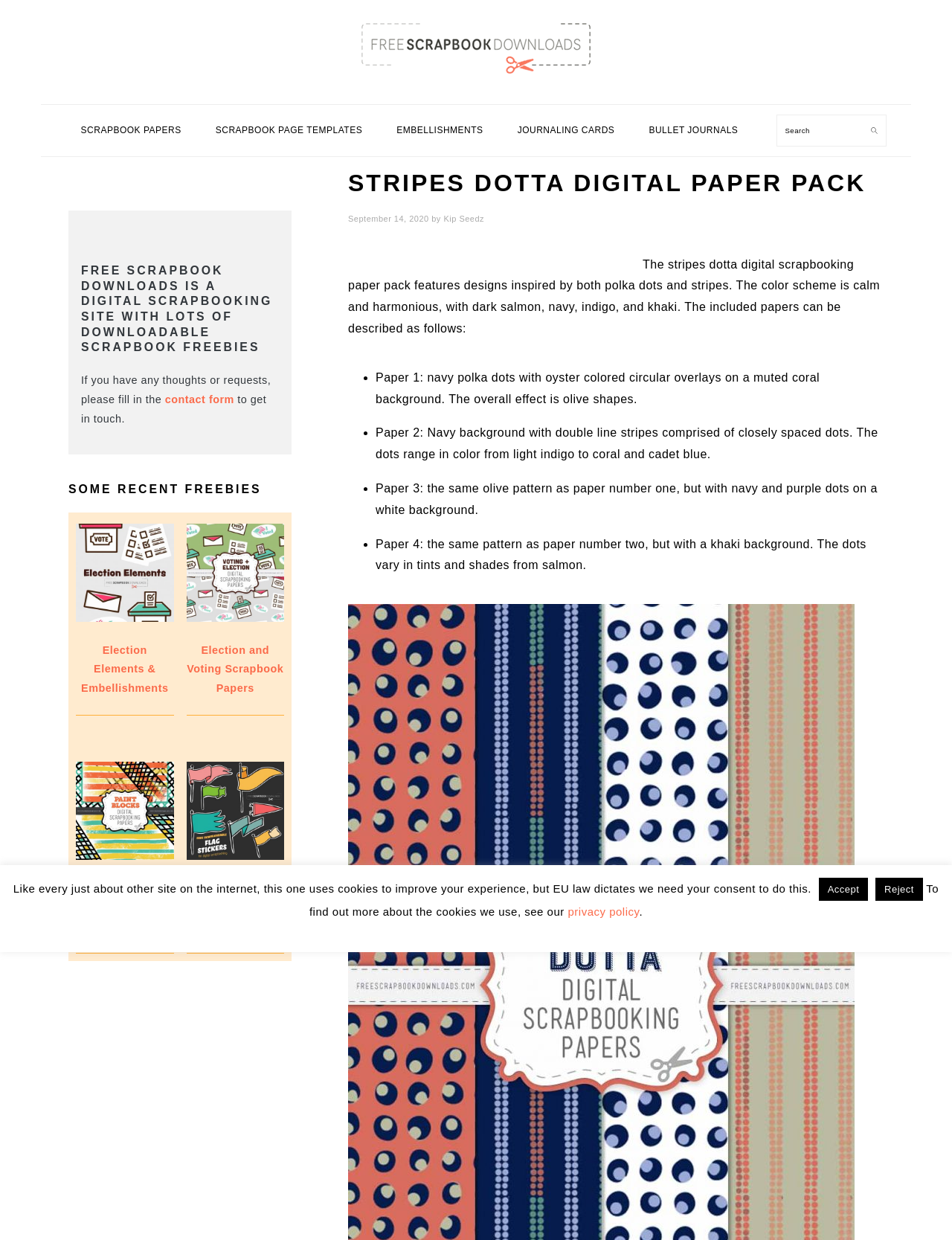Find the primary header on the webpage and provide its text.

STRIPES DOTTA DIGITAL PAPER PACK